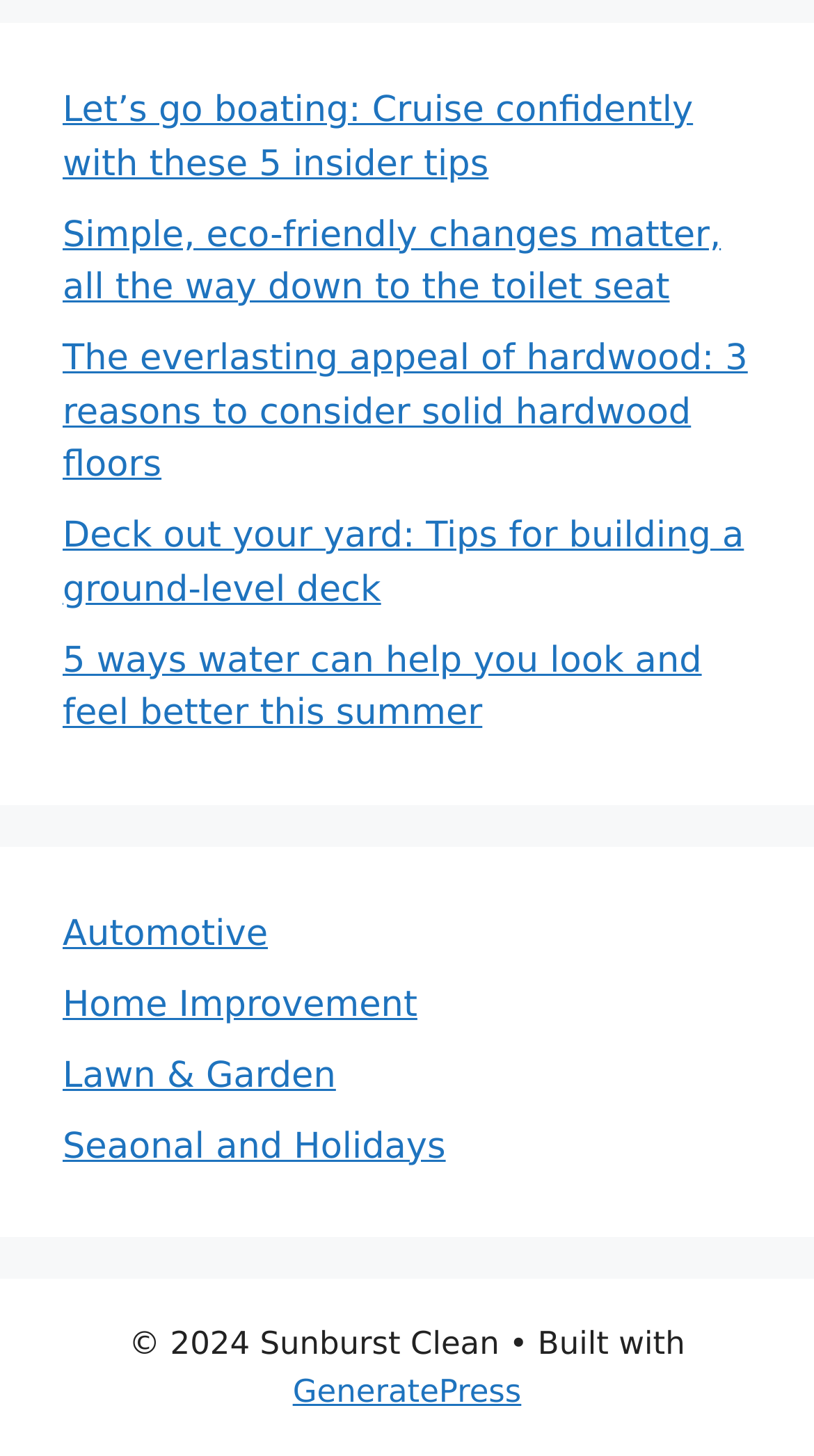Please specify the bounding box coordinates in the format (top-left x, top-left y, bottom-right x, bottom-right y), with all values as floating point numbers between 0 and 1. Identify the bounding box of the UI element described by: Home Improvement

[0.077, 0.676, 0.513, 0.704]